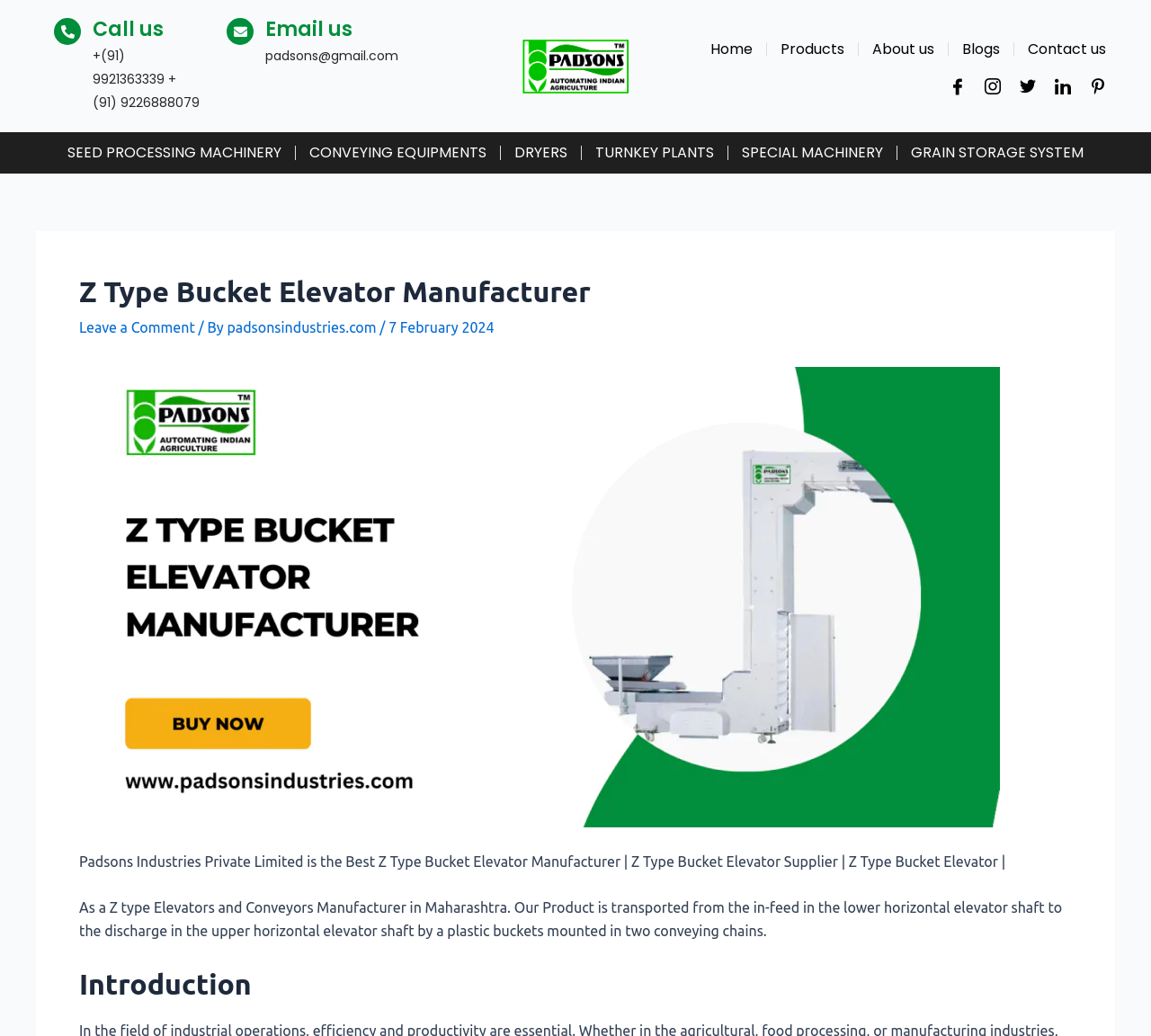Please identify the bounding box coordinates of the area that needs to be clicked to follow this instruction: "Go to Home page".

[0.617, 0.036, 0.654, 0.058]